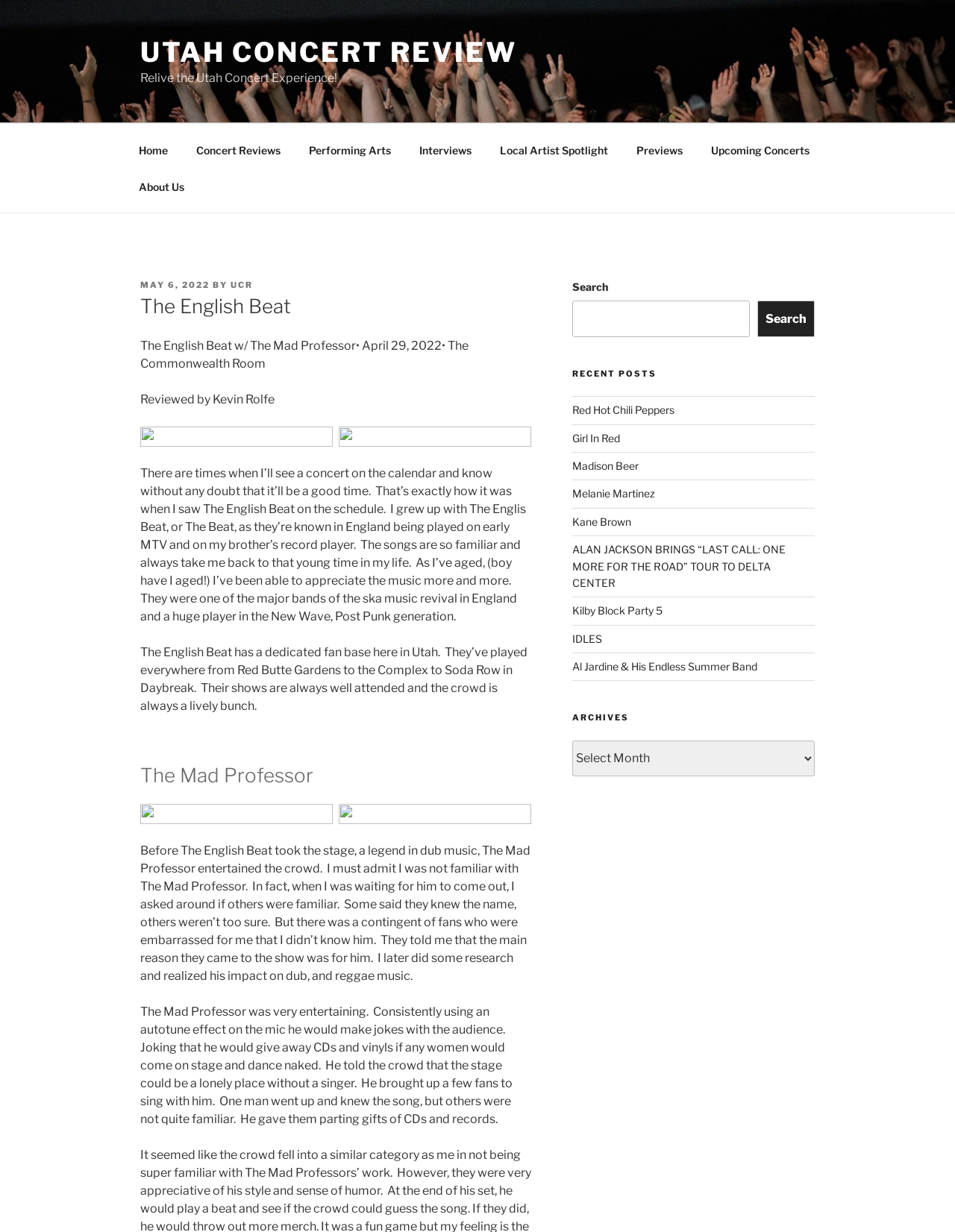Provide a brief response in the form of a single word or phrase:
Who is the opening act mentioned in the article?

The Mad Professor